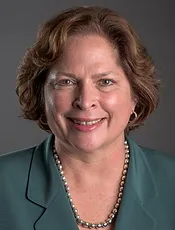Respond to the question below with a single word or phrase: What is Mary Ledman wearing?

Teal blazer and pearls